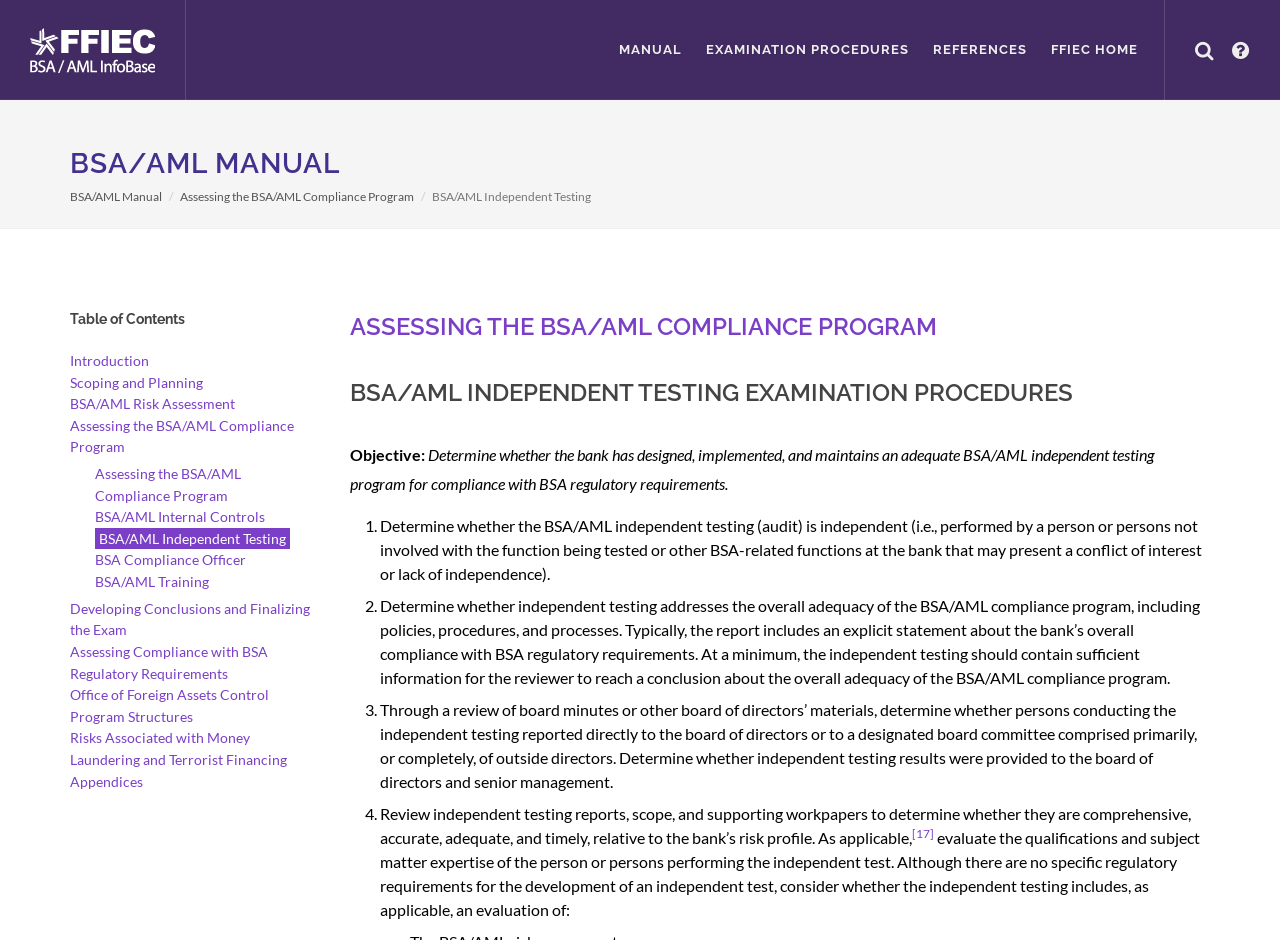Please locate the bounding box coordinates of the region I need to click to follow this instruction: "View the BSA/AML Manual".

[0.055, 0.201, 0.127, 0.217]